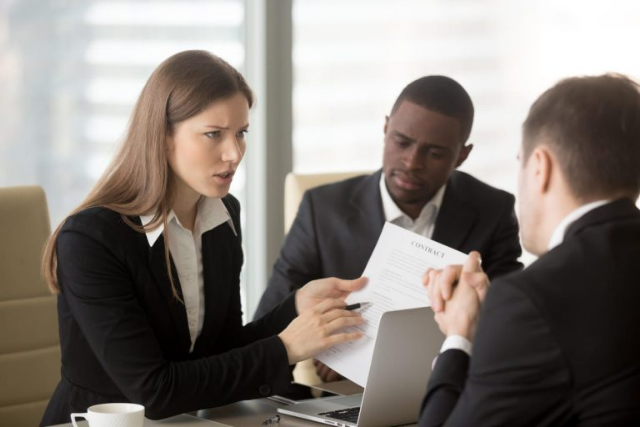Give a thorough caption for the picture.

In a professional setting, a tense discussion unfolds around a conference table. A woman in a tailored black suit, with long hair and an earnest expression, is actively engaged in a conversation, holding a document labeled "CONTRACT." She gestures emphatically, emphasizing her points to two men sitting across from her. One man, dressed in a dark suit, sits with a laptop open in front of him, listening intently with a serious demeanor. The other man, in a lighter suit and white shirt, leans in slightly, showing his interest in the ongoing dialogue. The backdrop features large windows, suggesting a corporate environment filled with natural light, highlighting the importance of the discussion on investment banking and corporate finance strategies. This scene captures the dynamic nature of business negotiations and advisory roles within investment banks, reflecting on their critical function in facilitating financial transactions and corporate guidance.